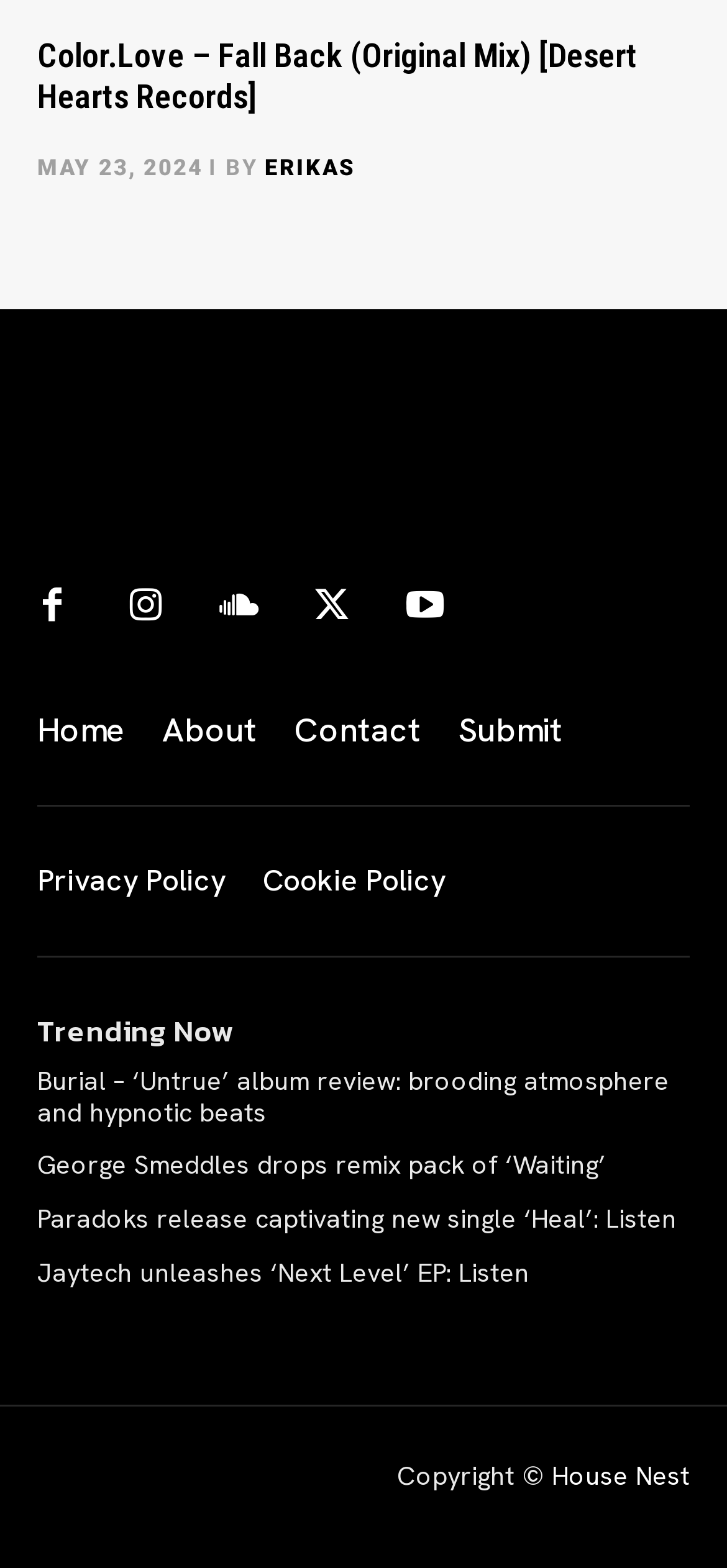Extract the bounding box coordinates of the UI element described by: "About". The coordinates should include four float numbers ranging from 0 to 1, e.g., [left, top, right, bottom].

[0.223, 0.452, 0.354, 0.478]